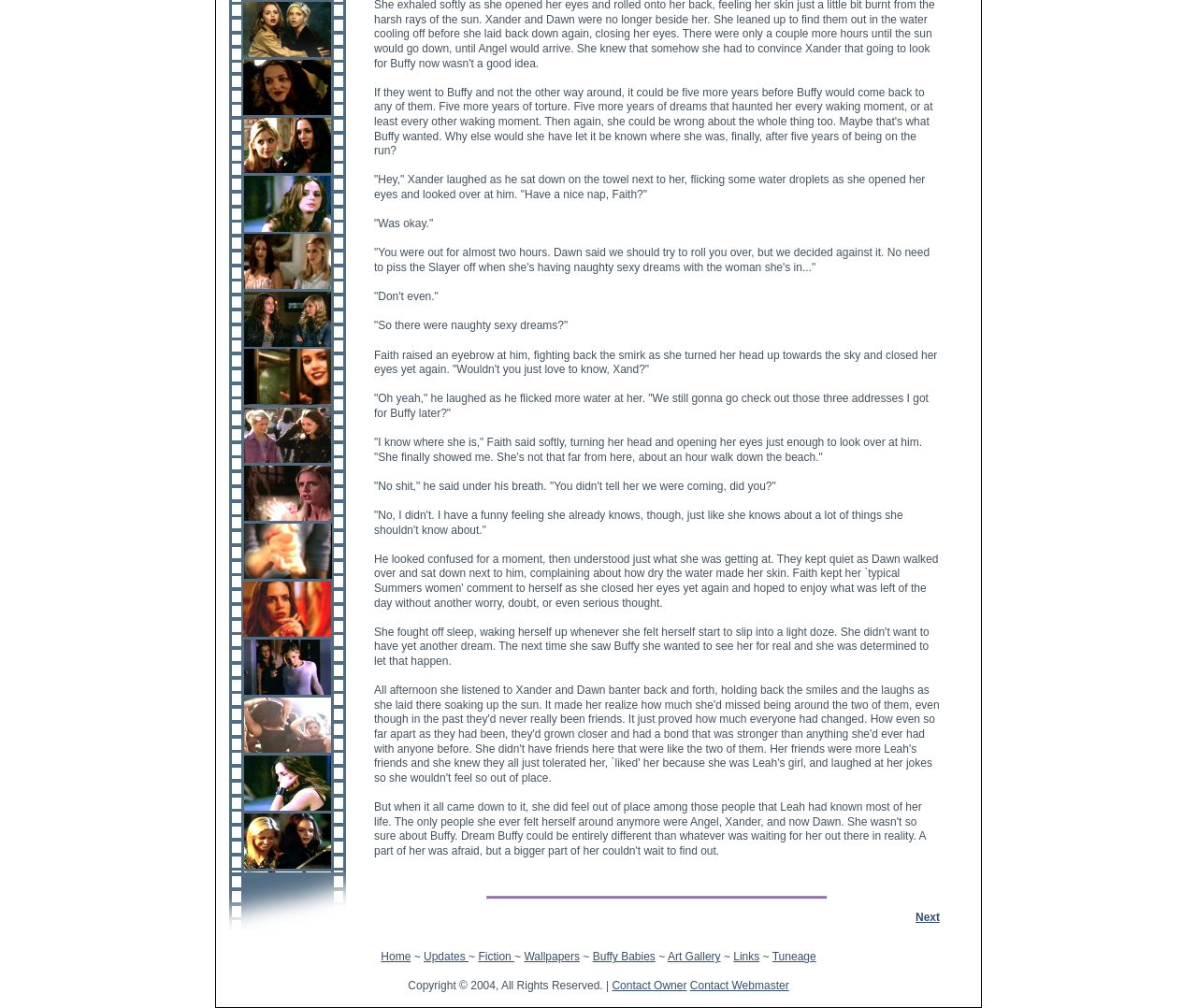Find the bounding box coordinates of the clickable area required to complete the following action: "Go to the 'Home' page".

[0.318, 0.943, 0.343, 0.956]